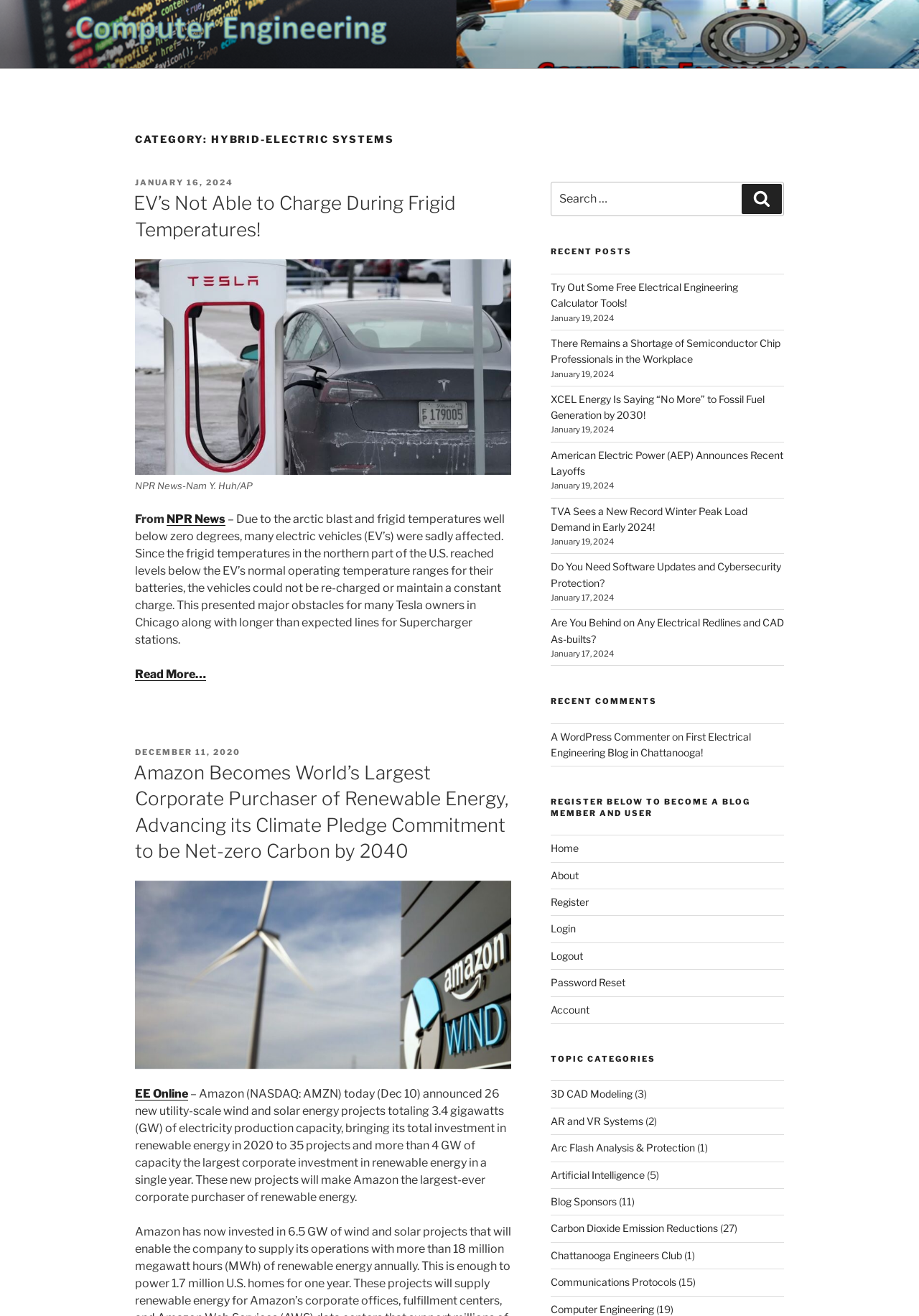Indicate the bounding box coordinates of the element that needs to be clicked to satisfy the following instruction: "Search for a topic". The coordinates should be four float numbers between 0 and 1, i.e., [left, top, right, bottom].

[0.599, 0.138, 0.853, 0.165]